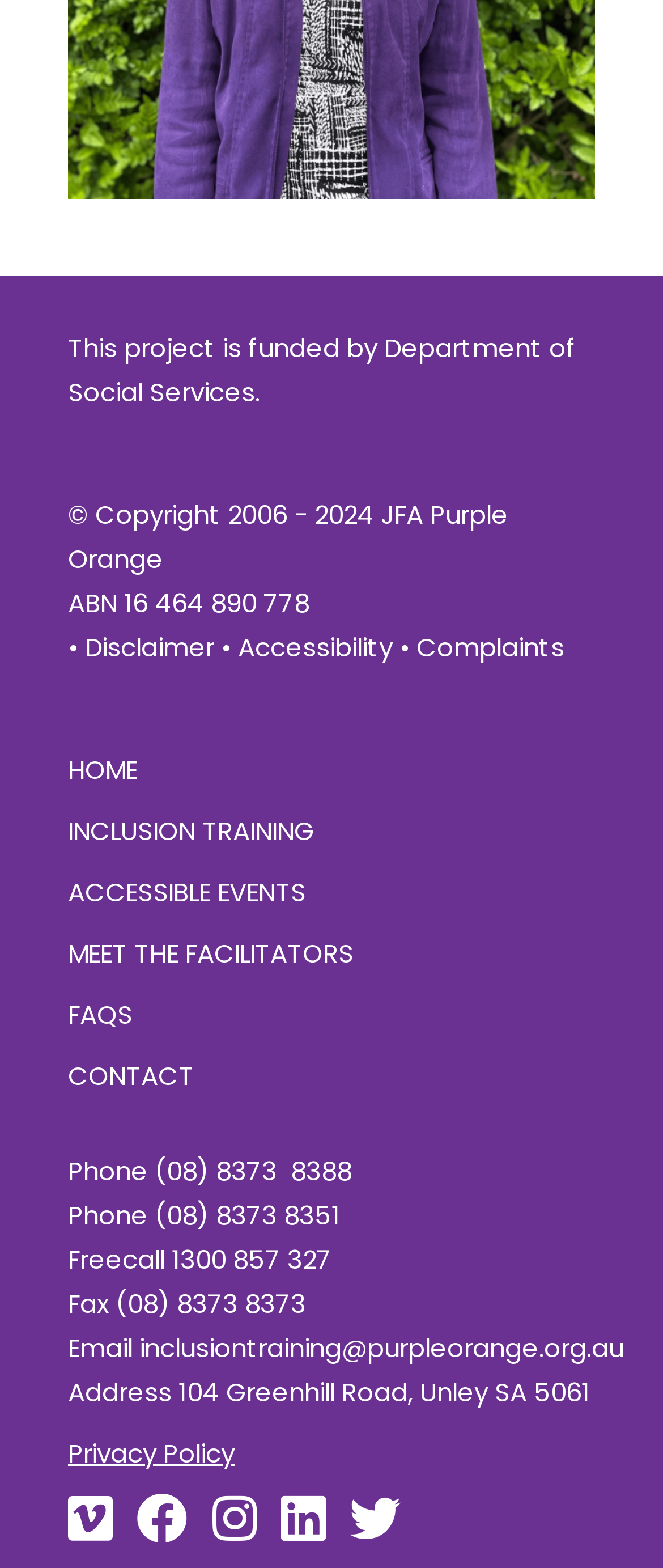Refer to the image and provide a thorough answer to this question:
What is the fax number?

I found the fax number in the contact information section, which is (08) 8373 8373.